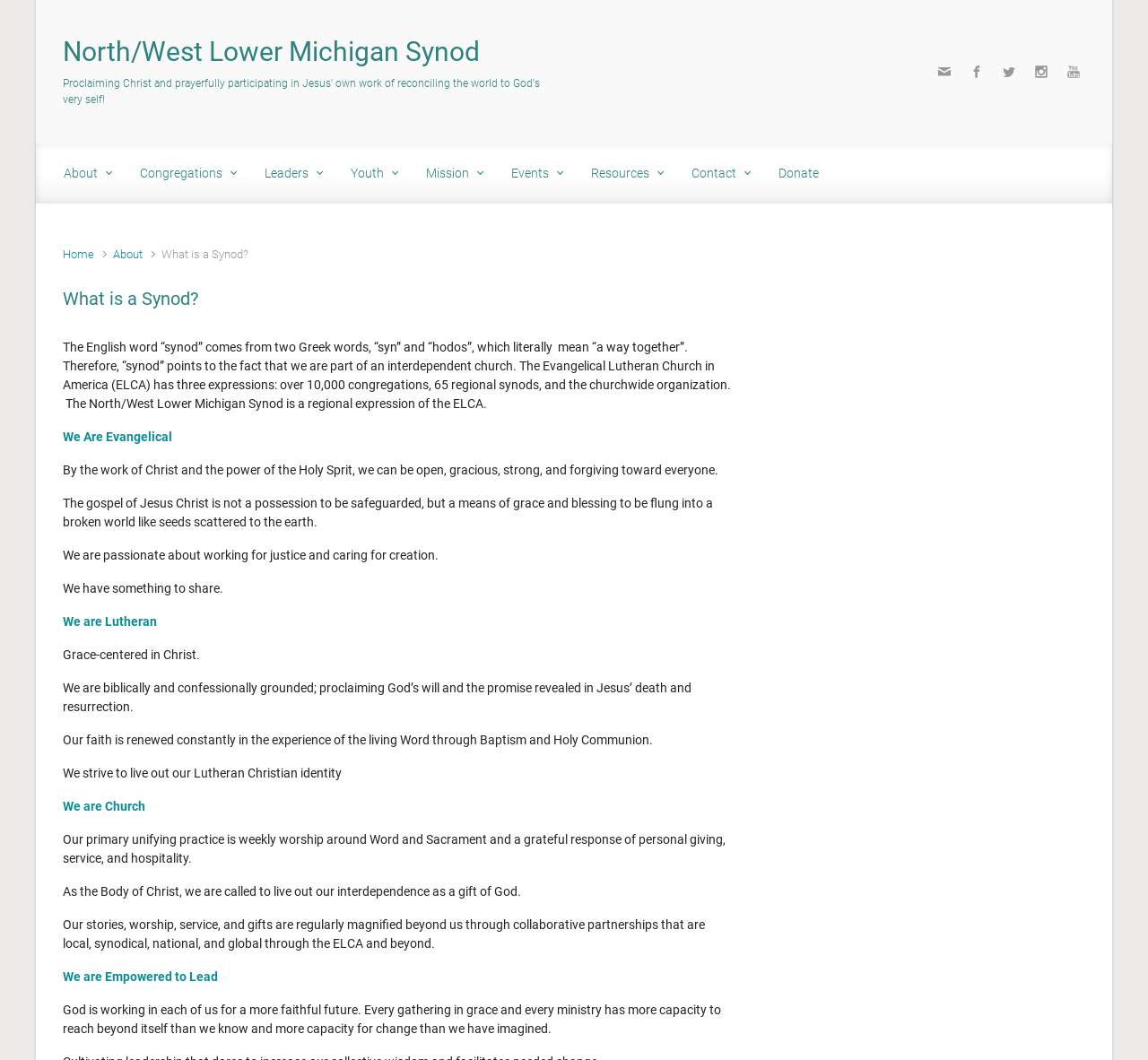Create a detailed narrative of the webpage’s visual and textual elements.

The webpage is about the North/West Lower Michigan Synod, a regional expression of the Evangelical Lutheran Church in America (ELCA). At the top, there are five social media links aligned horizontally. Below them, the title "North/West Lower Michigan Synod" is displayed prominently. 

To the left of the title, there is a menu with links to various sections, including "About", "Congregations", "Leaders", "Youth", "Mission", "Events", "Resources", "Contact", and "Donate". Each of these links has a dropdown menu.

Below the title, there is a navigation bar, also known as a breadcrumb, which shows the path "Home > About > What is a Synod?". 

The main content of the page is divided into sections, each with a heading. The first section explains what a synod is, describing its meaning and significance in the context of the ELCA. The text explains that the North/West Lower Michigan Synod is a regional expression of the ELCA, comprising over 10,000 congregations.

The subsequent sections describe the core values and identity of the synod, including being evangelical, Lutheran, and a church. These sections are composed of short paragraphs and sentences, each highlighting a specific aspect of the synod's beliefs and practices. The text emphasizes the importance of working for justice, caring for creation, and living out their Lutheran Christian identity.

Throughout the page, there are no images, but the text is organized into clear sections with headings, making it easy to follow and understand.